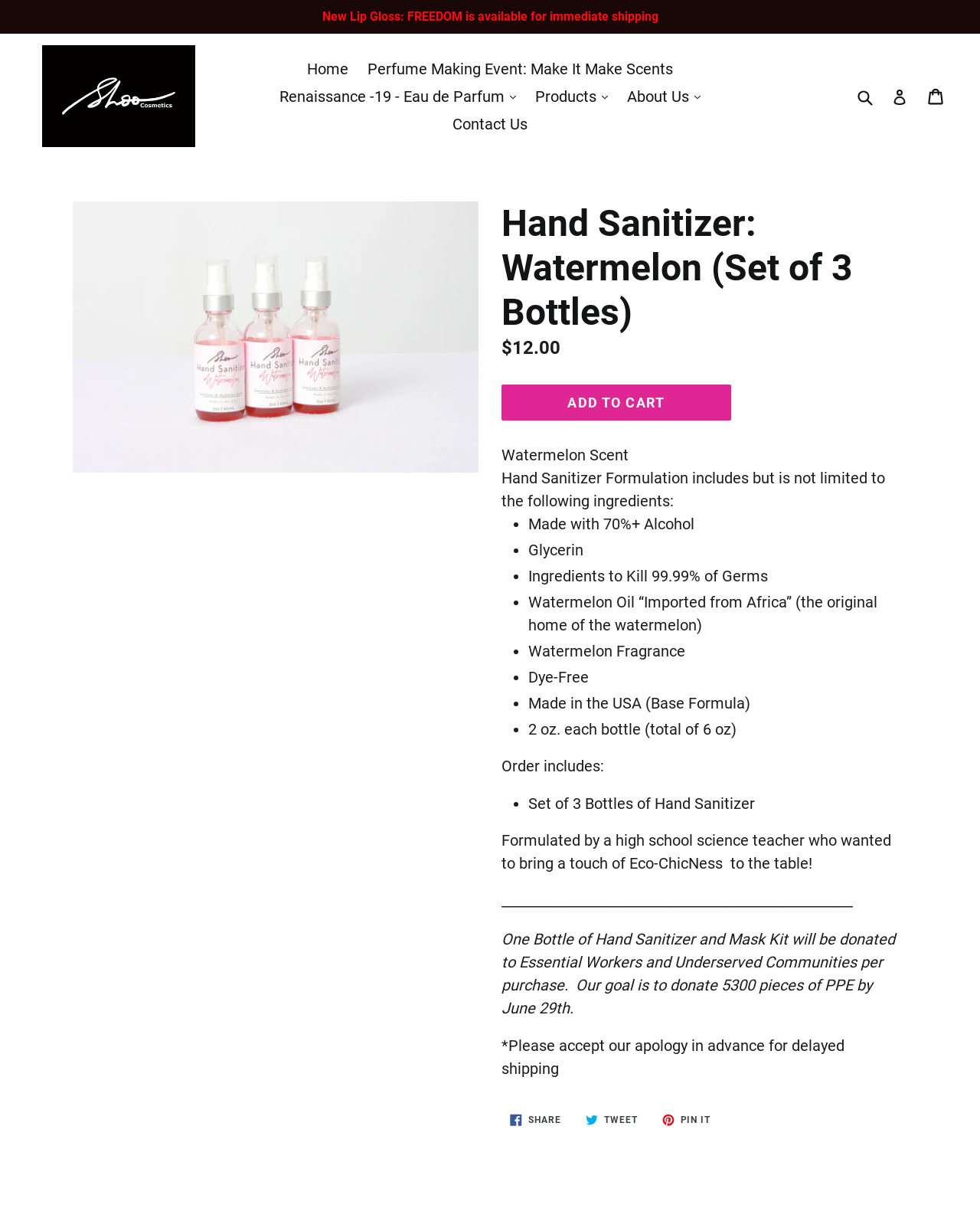Identify the main heading from the webpage and provide its text content.

Hand Sanitizer: Watermelon (Set of 3 Bottles)